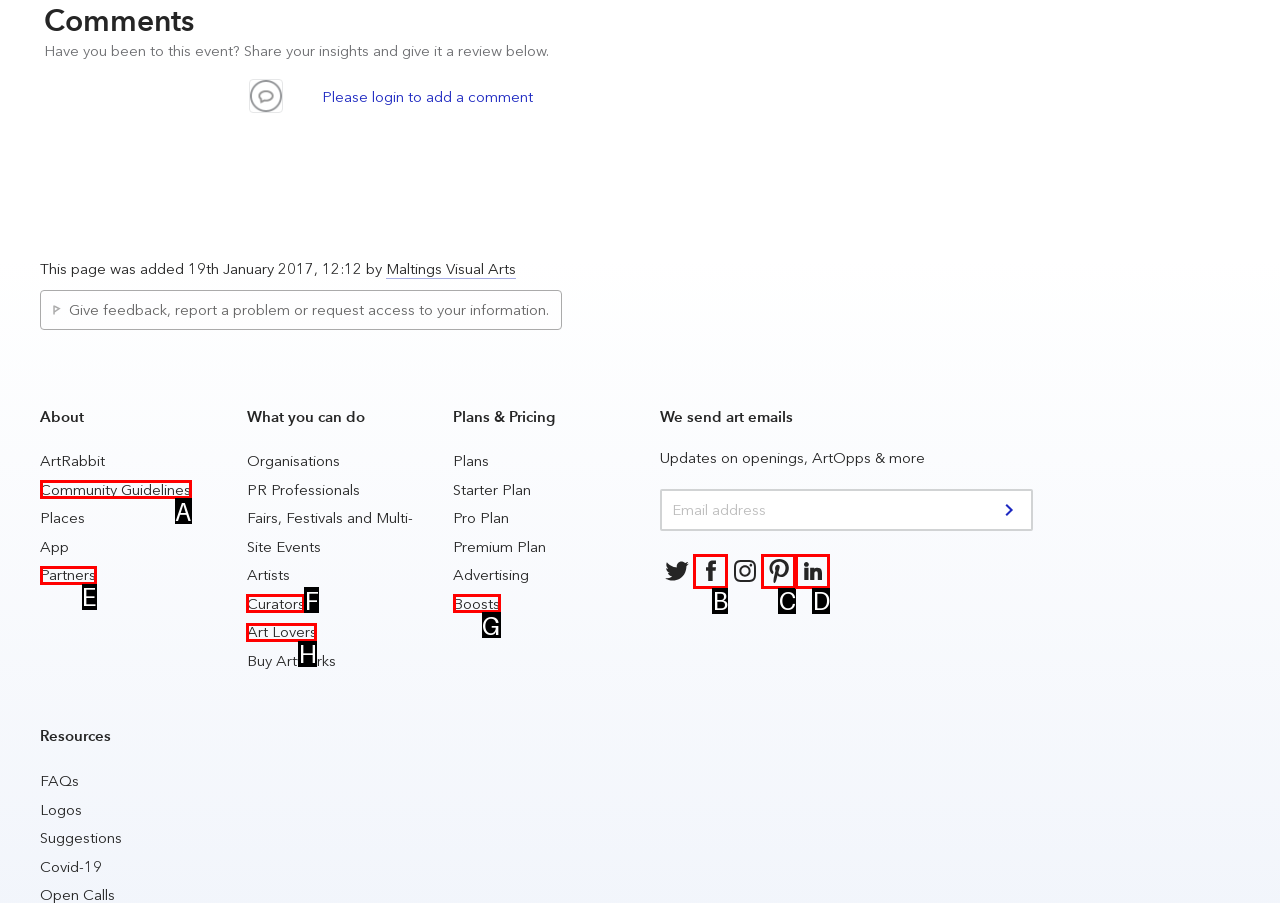Identify which HTML element aligns with the description: Follow us on: Facebook
Answer using the letter of the correct choice from the options available.

B